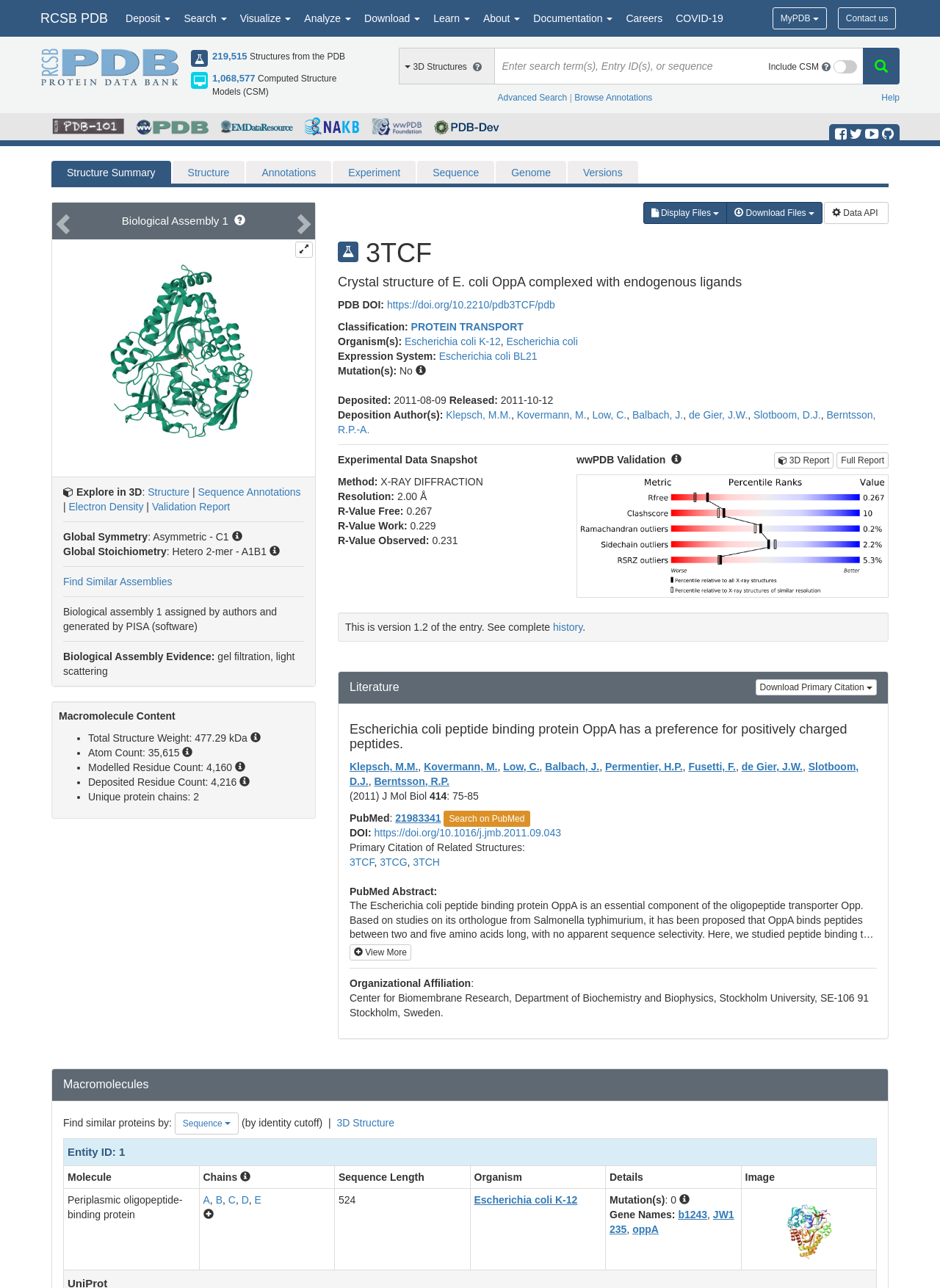How many links are there in the top navigation bar?
Based on the screenshot, provide a one-word or short-phrase response.

9